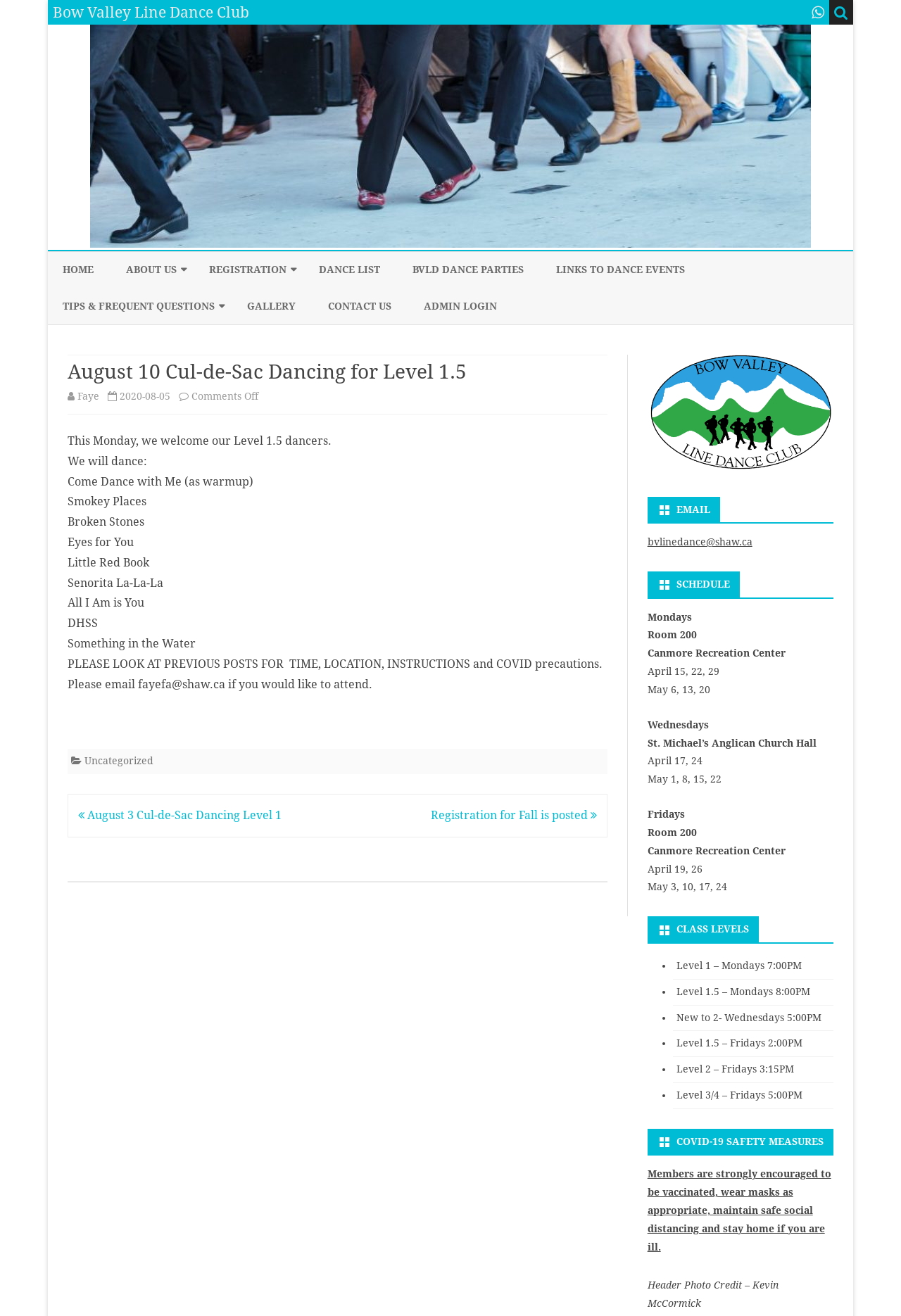Find the bounding box coordinates for the UI element that matches this description: "BVLD Dance Parties".

[0.458, 0.191, 0.581, 0.219]